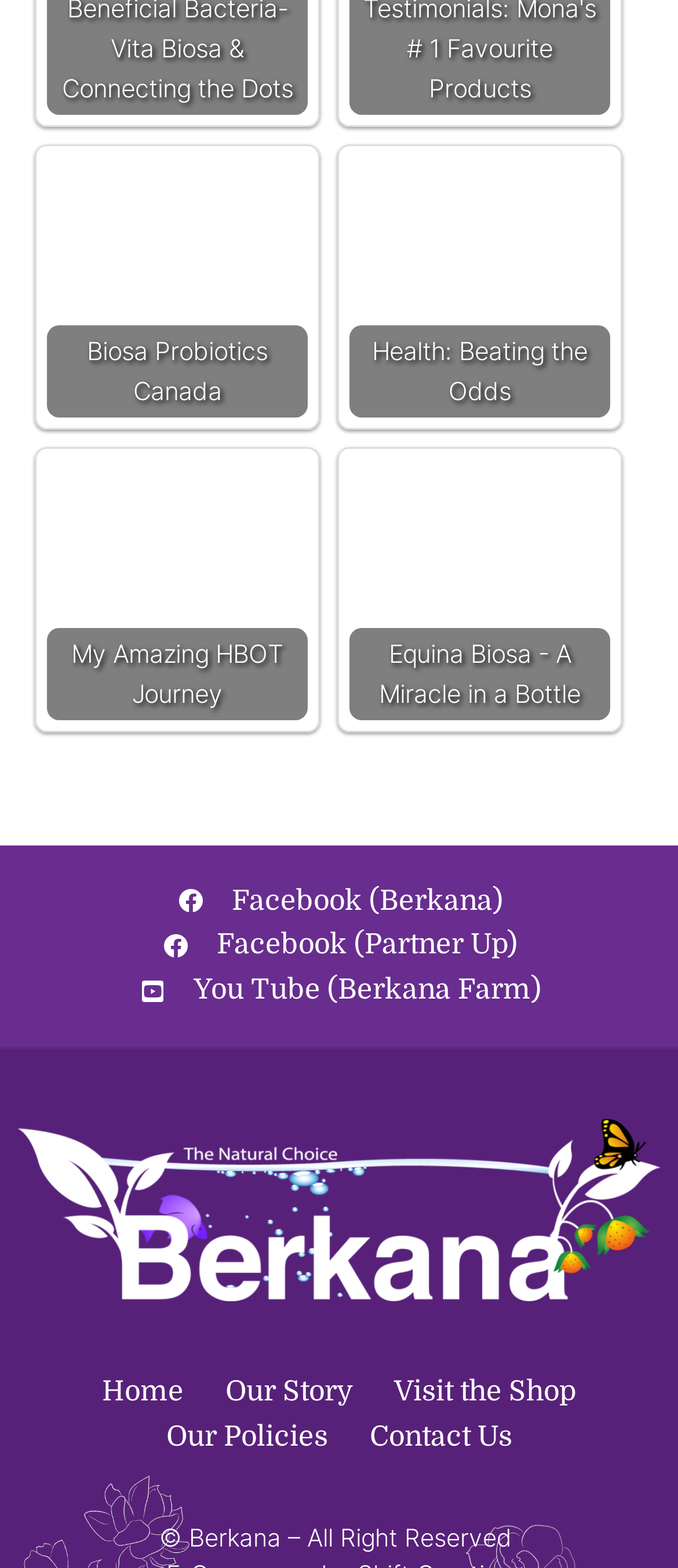Find and provide the bounding box coordinates for the UI element described here: "Biosa Probiotics Canada". The coordinates should be given as four float numbers between 0 and 1: [left, top, right, bottom].

[0.069, 0.099, 0.454, 0.266]